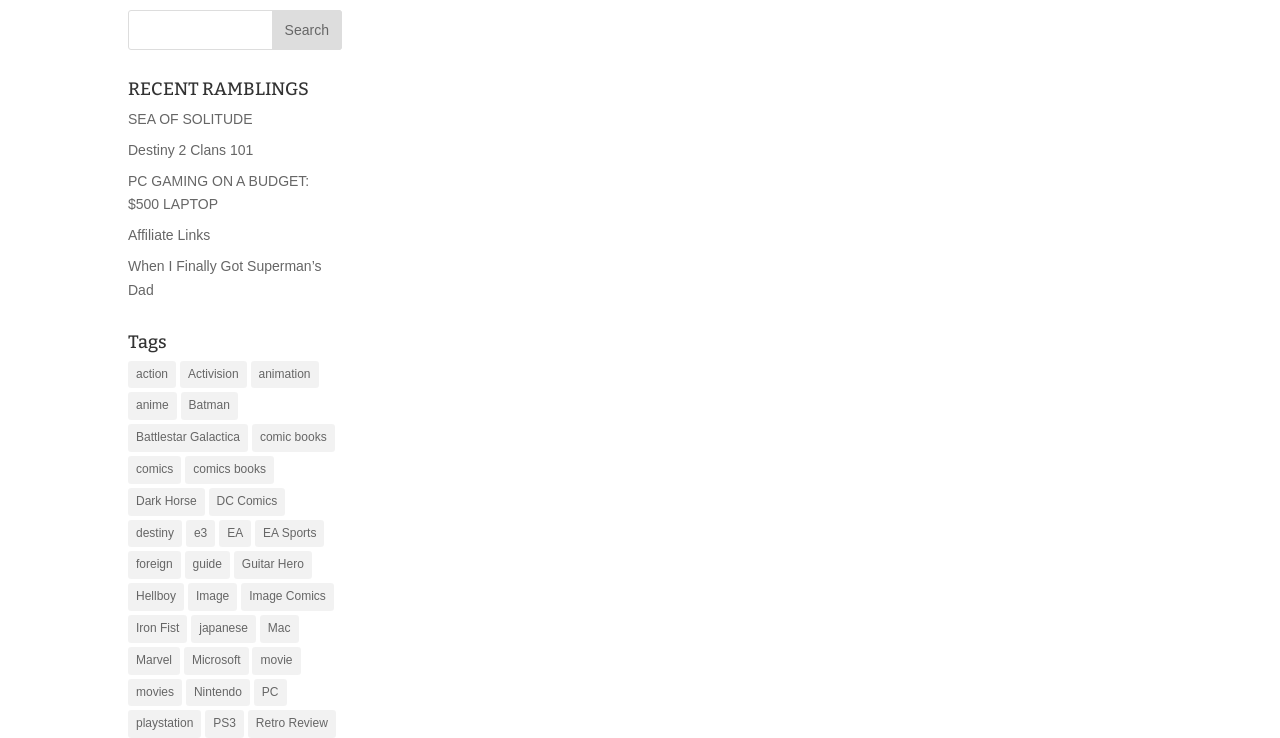Is the link 'SEA OF SOLITUDE' above the link 'Destiny 2 Clans 101'?
Provide an in-depth and detailed answer to the question.

According to the bounding box coordinates, the link 'SEA OF SOLITUDE' has a y1 value of 0.151, which is less than the y1 value of 0.192 for the link 'Destiny 2 Clans 101', indicating that 'SEA OF SOLITUDE' is above 'Destiny 2 Clans 101'.